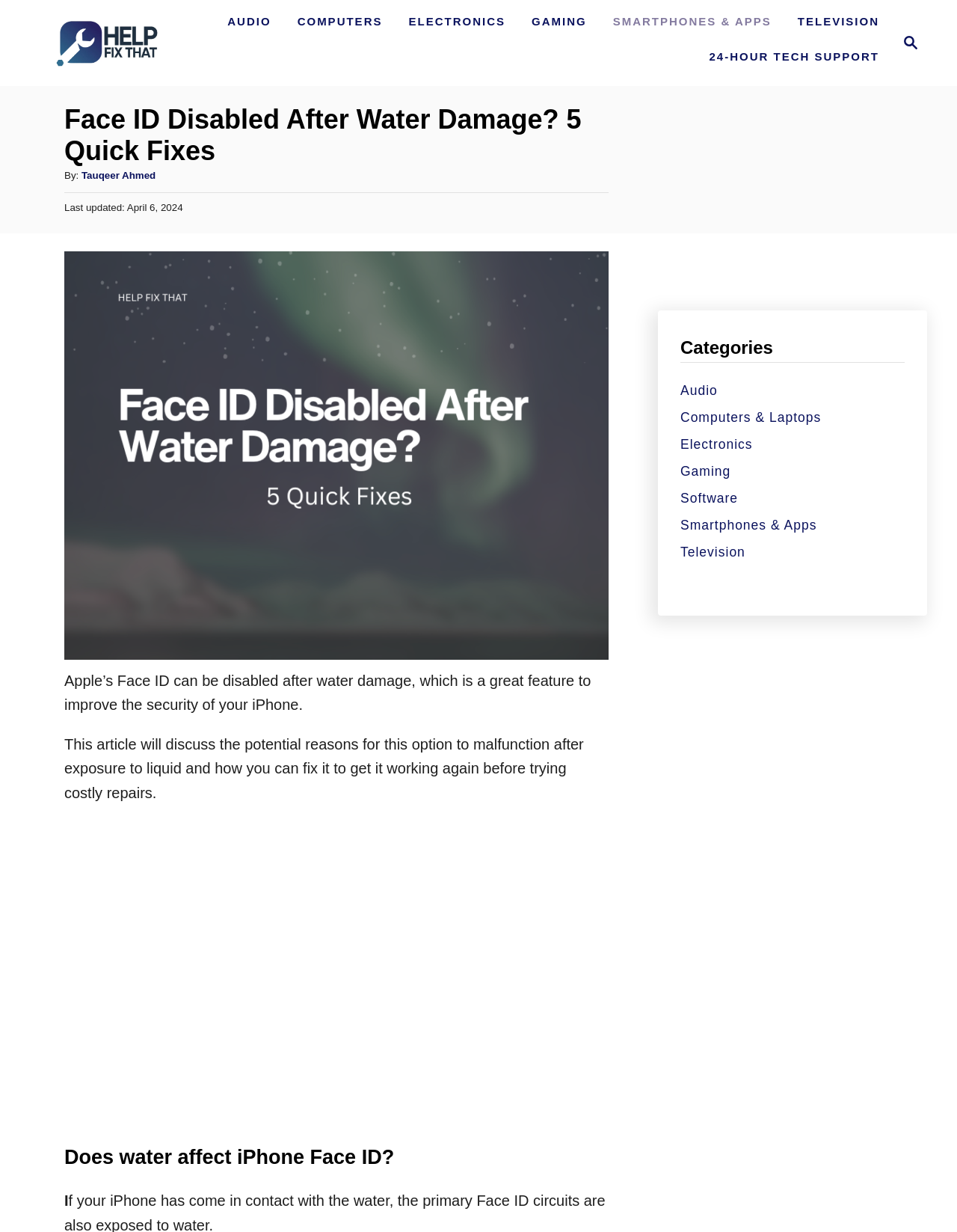Who is the author of this article?
From the details in the image, provide a complete and detailed answer to the question.

The author's name can be found in the section below the main heading, where it says 'By:' followed by the author's name, which is Tauqeer Ahmed.